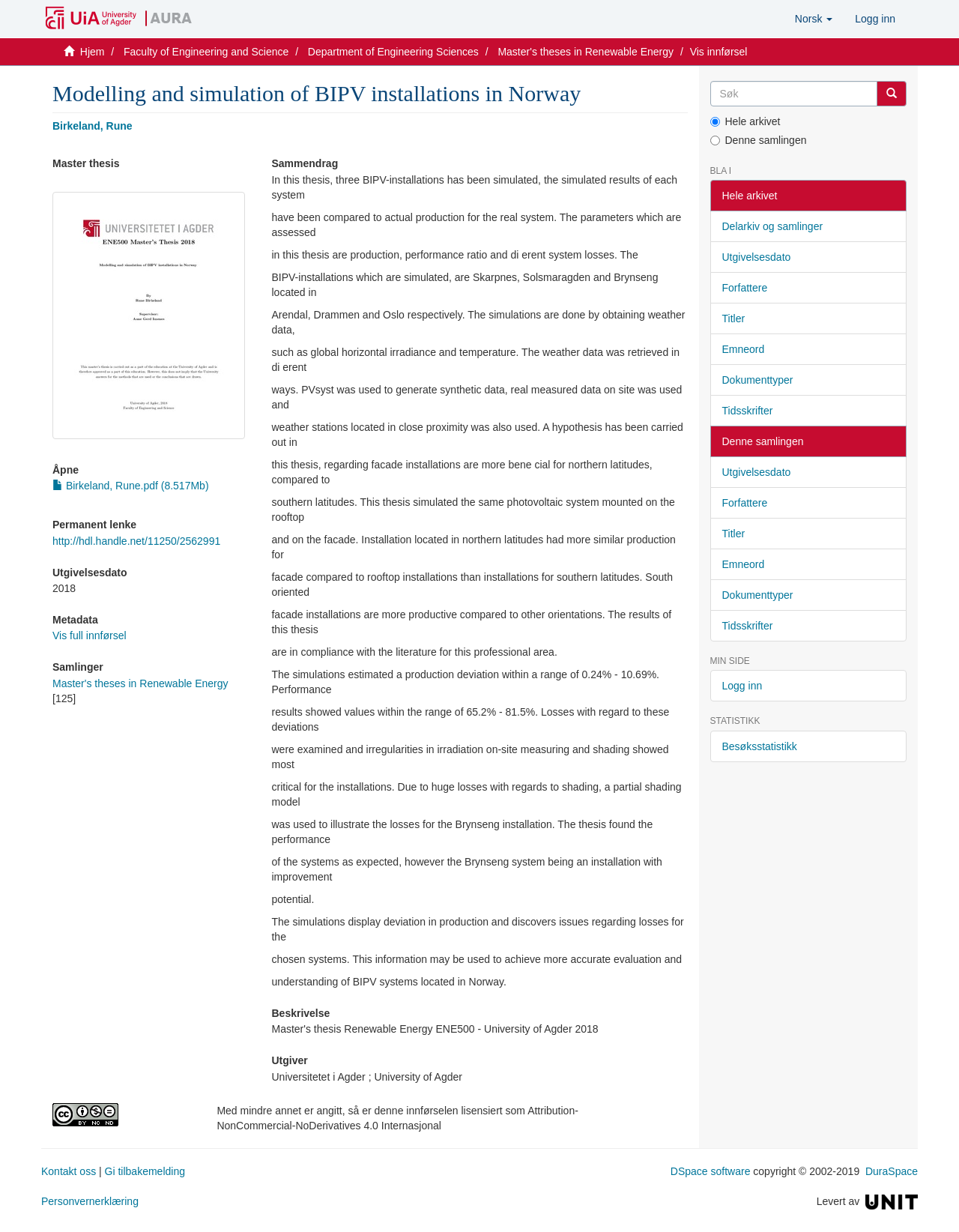Please locate the bounding box coordinates of the element's region that needs to be clicked to follow the instruction: "Open the 'Birkeland, Rune.pdf' file". The bounding box coordinates should be provided as four float numbers between 0 and 1, i.e., [left, top, right, bottom].

[0.055, 0.389, 0.218, 0.399]